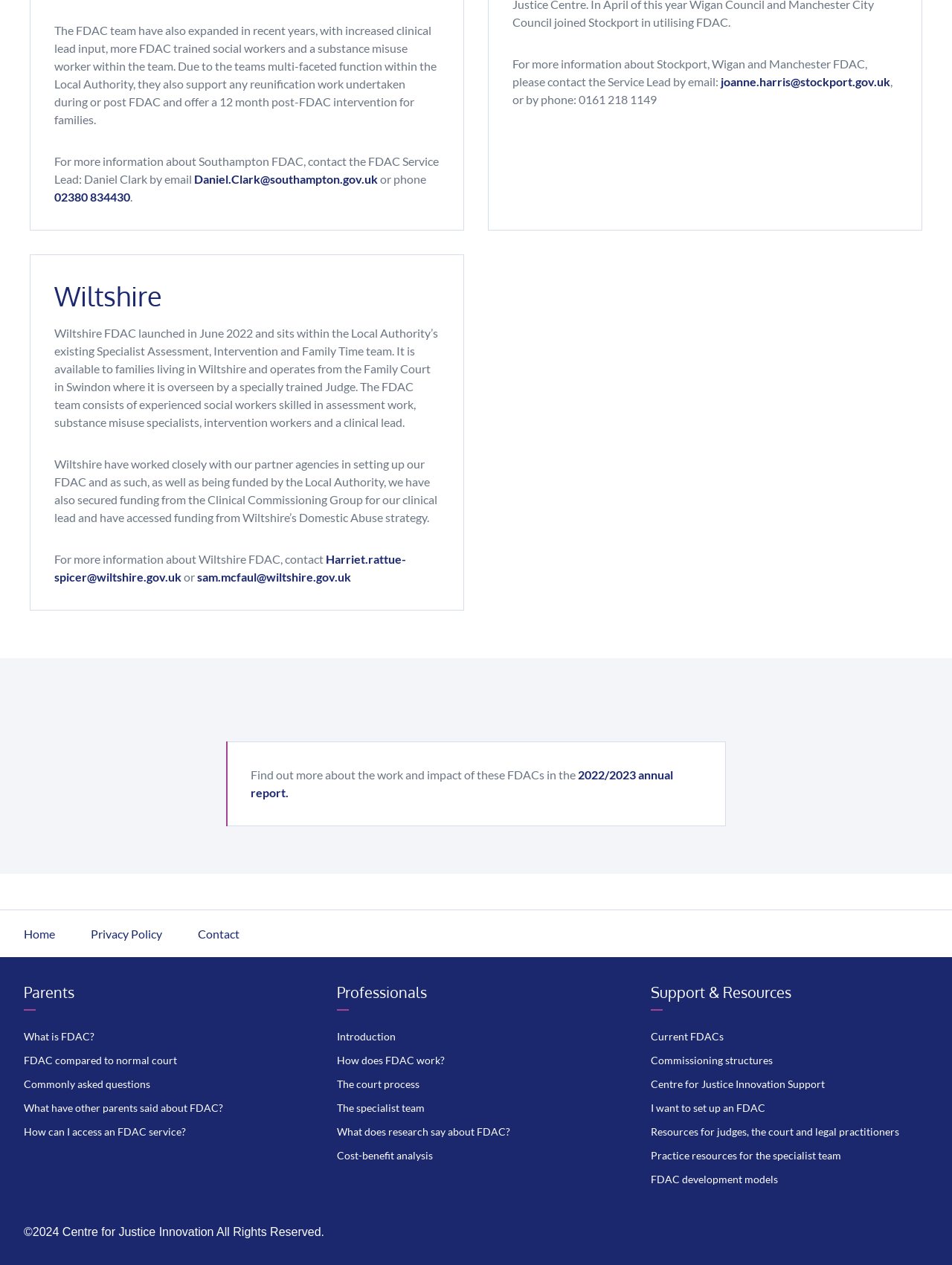Identify the bounding box coordinates of the clickable section necessary to follow the following instruction: "Learn about low profile graphics cards". The coordinates should be presented as four float numbers from 0 to 1, i.e., [left, top, right, bottom].

None